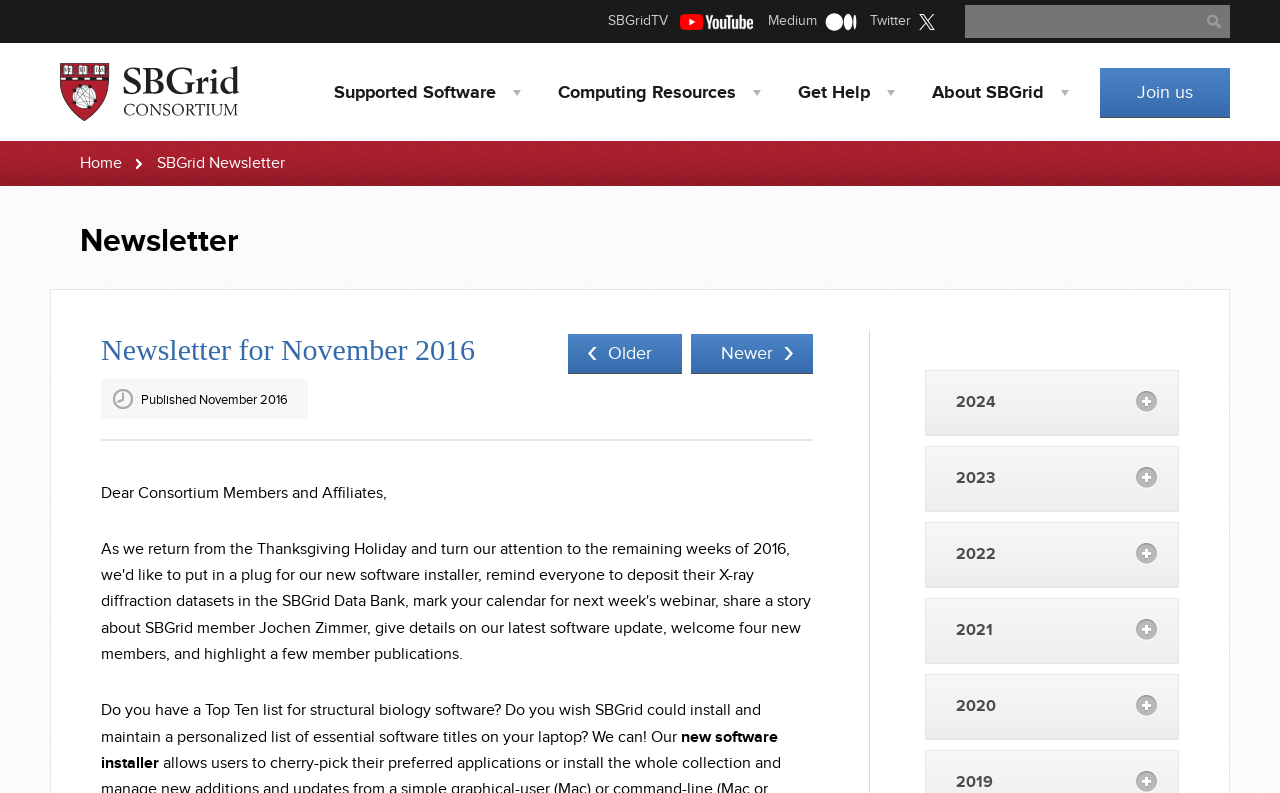Determine the coordinates of the bounding box that should be clicked to complete the instruction: "Read the November 2016 newsletter". The coordinates should be represented by four float numbers between 0 and 1: [left, top, right, bottom].

[0.079, 0.416, 0.371, 0.477]